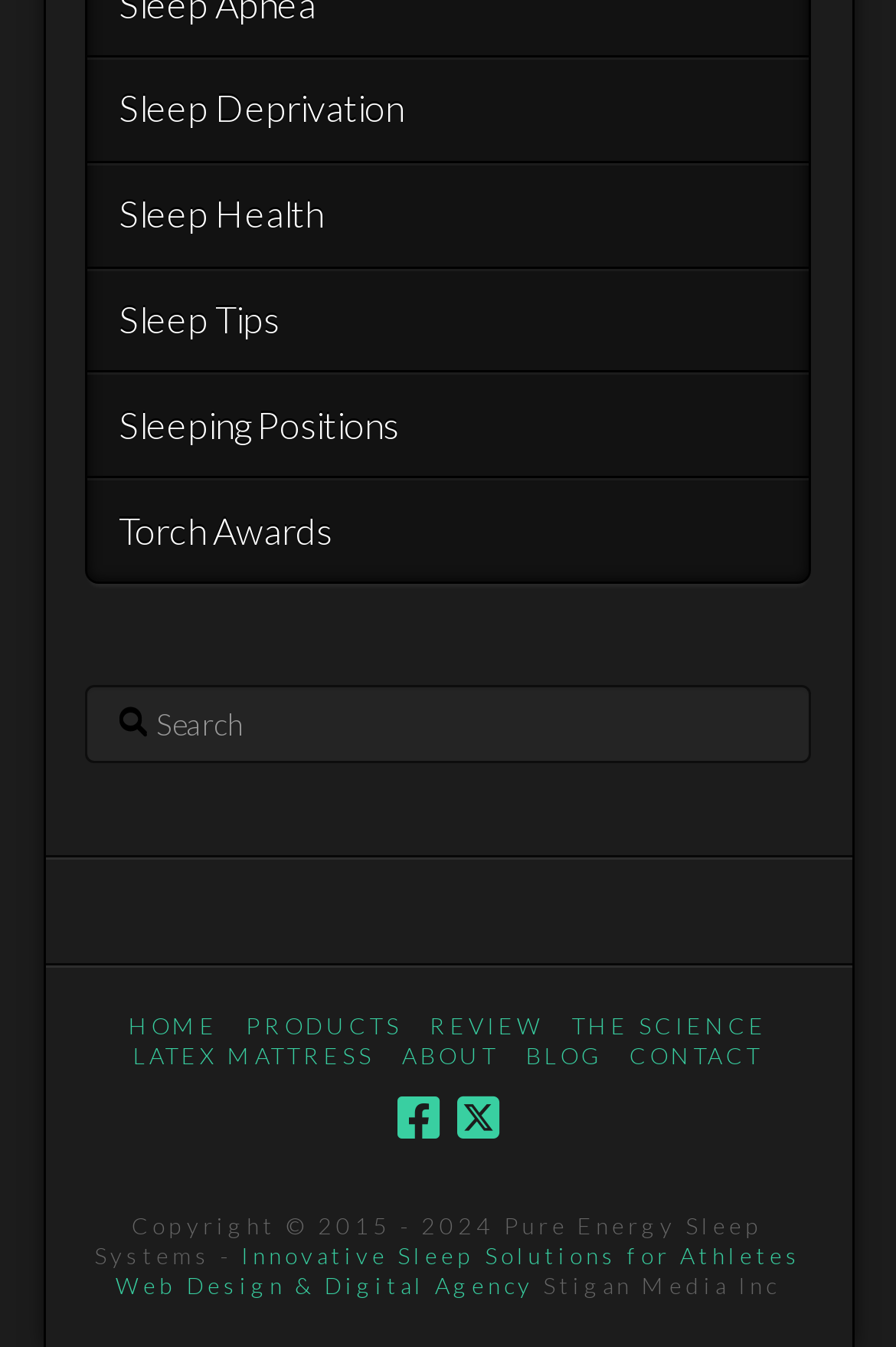What is the first link on the top left?
Give a one-word or short-phrase answer derived from the screenshot.

Sleep Deprivation